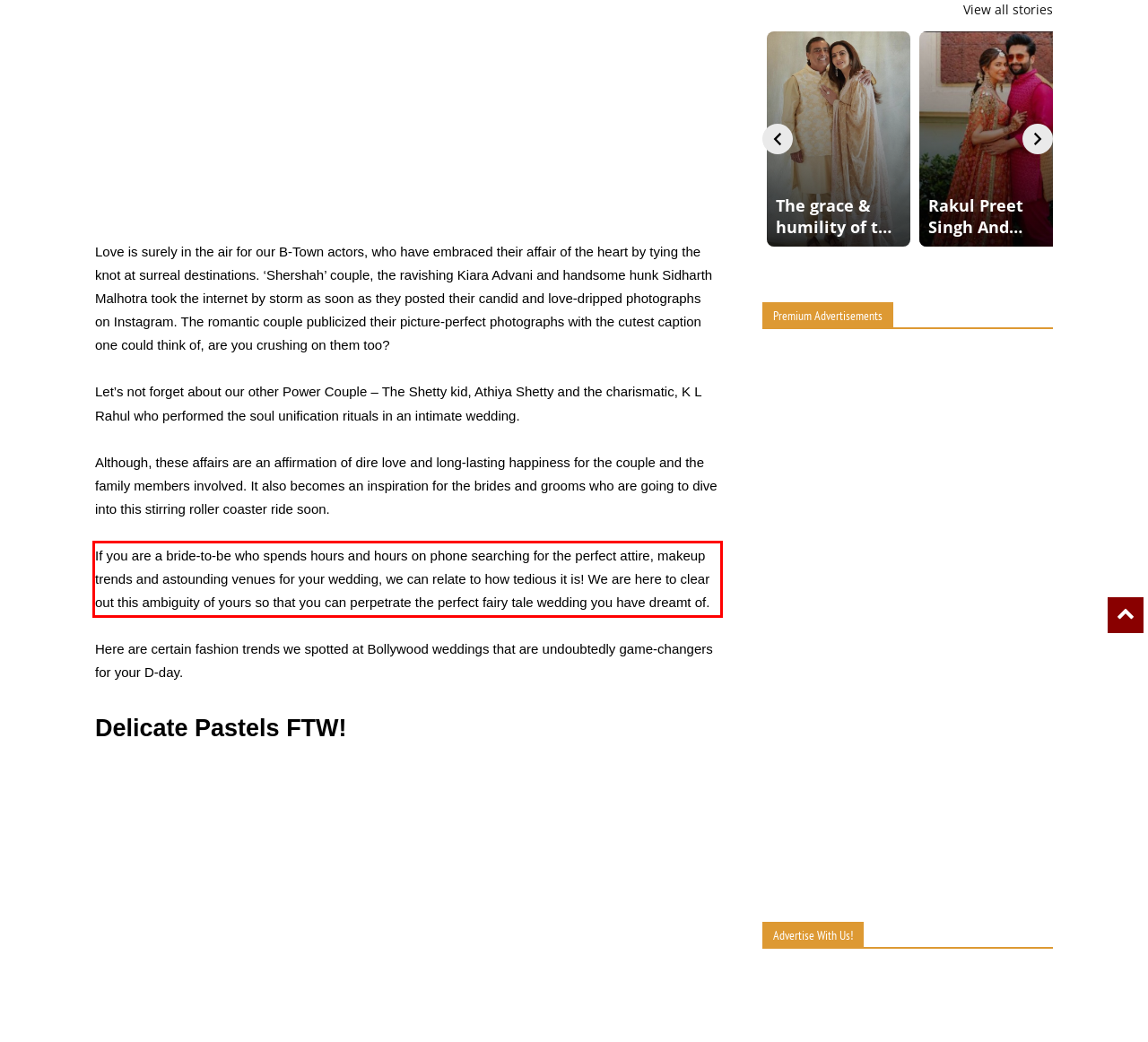Analyze the screenshot of the webpage and extract the text from the UI element that is inside the red bounding box.

If you are a bride-to-be who spends hours and hours on phone searching for the perfect attire, makeup trends and astounding venues for your wedding, we can relate to how tedious it is! We are here to clear out this ambiguity of yours so that you can perpetrate the perfect fairy tale wedding you have dreamt of.